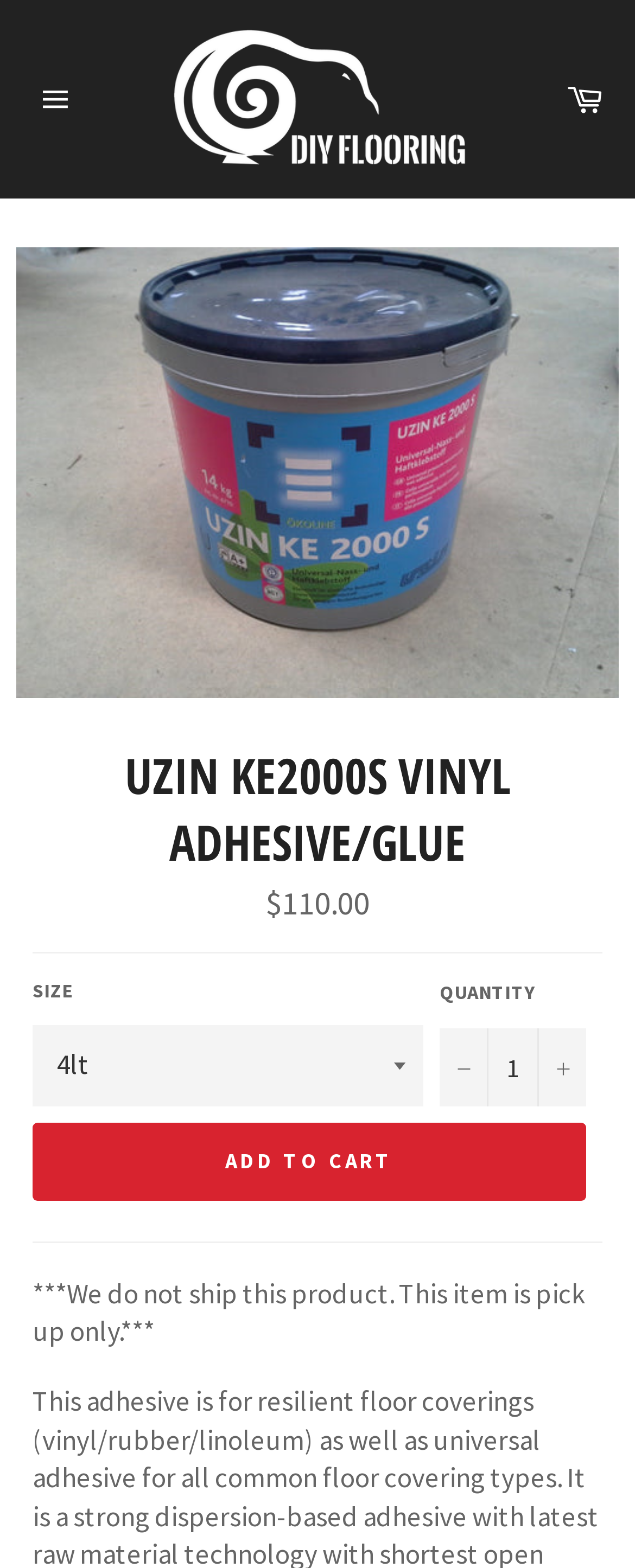Kindly determine the bounding box coordinates for the area that needs to be clicked to execute this instruction: "search".

None